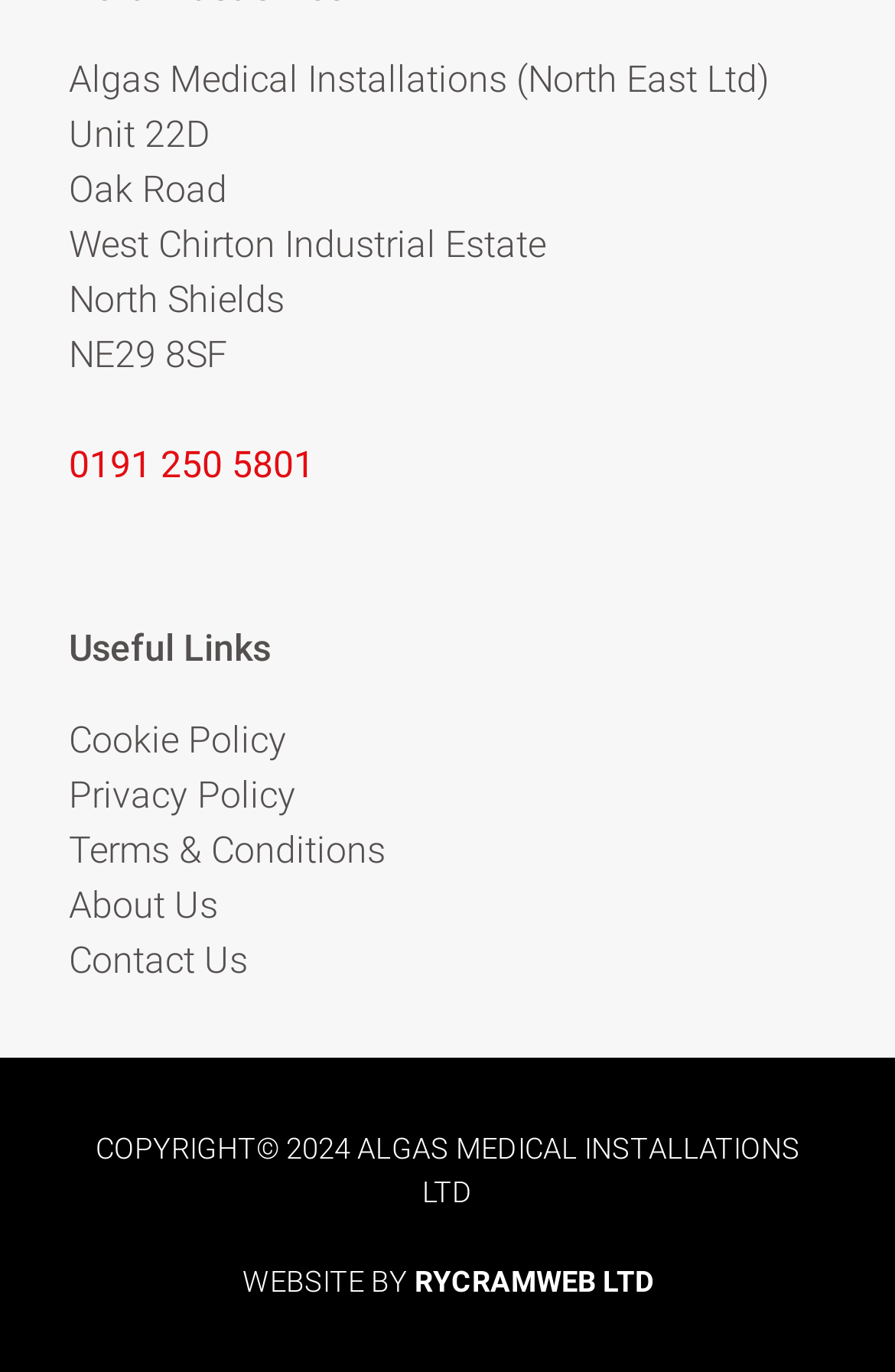Determine the bounding box for the HTML element described here: "Privacy Policy". The coordinates should be given as [left, top, right, bottom] with each number being a float between 0 and 1.

[0.077, 0.6, 0.923, 0.64]